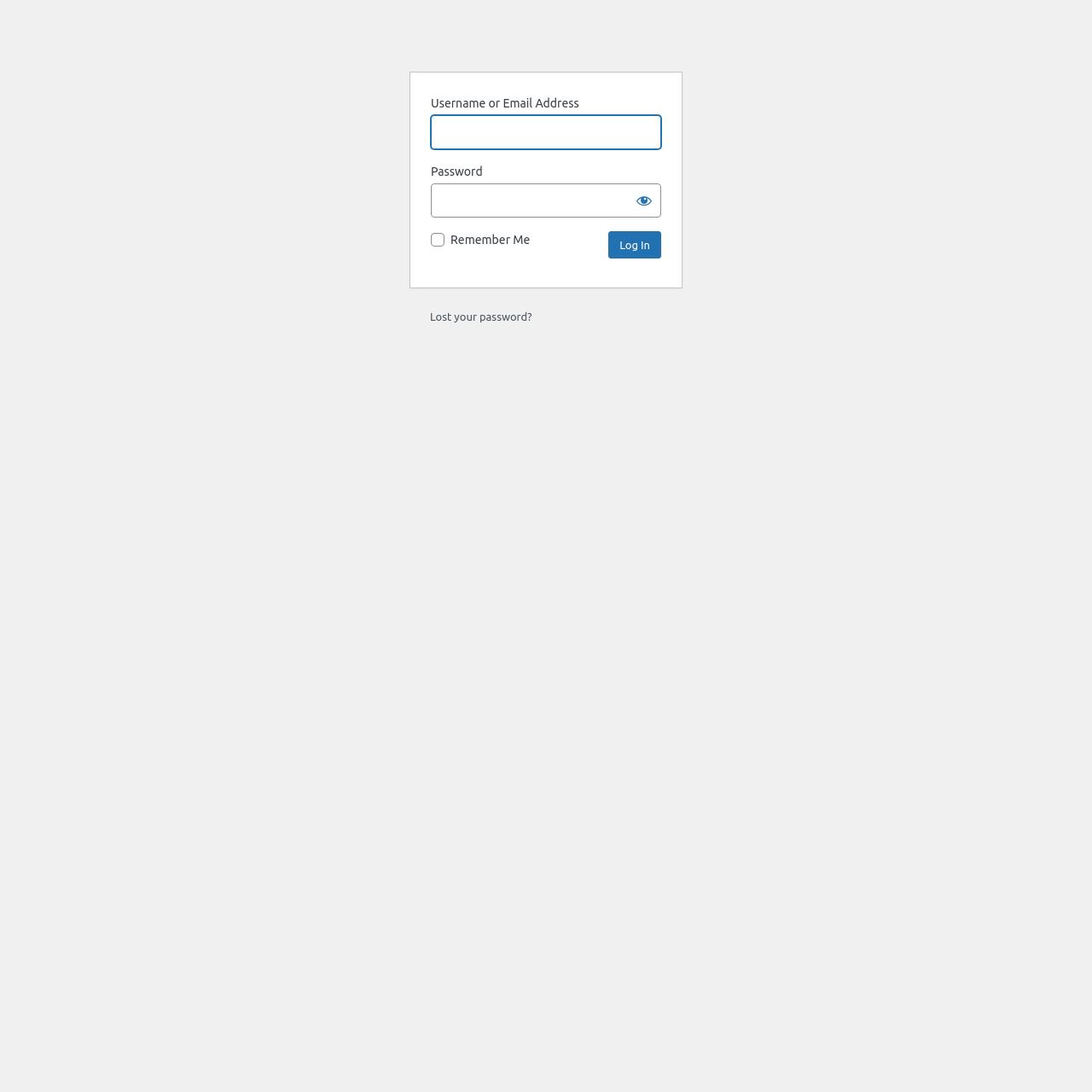What happens if you forget your password?
From the image, provide a succinct answer in one word or a short phrase.

You can reset it